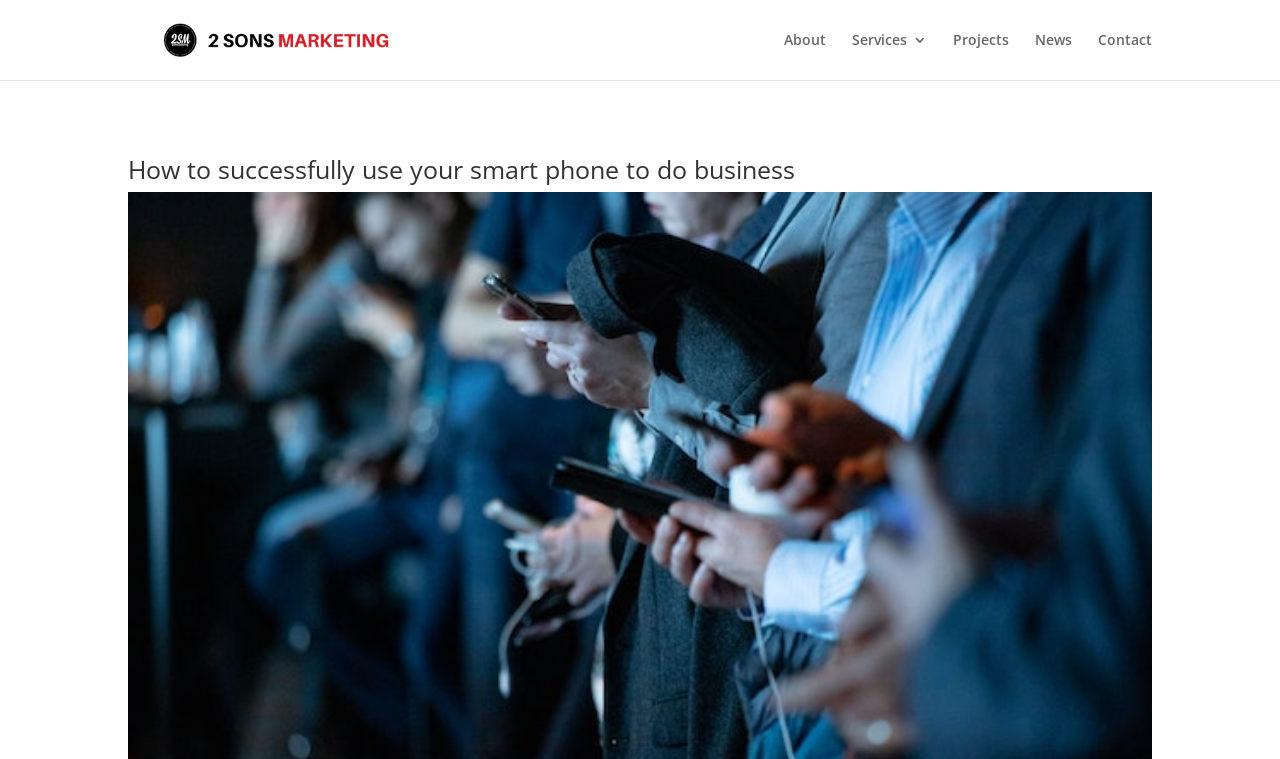Given the description Projects, predict the bounding box coordinates of the UI element. Ensure the coordinates are in the format (top-left x, top-left y, bottom-right x, bottom-right y) and all values are between 0 and 1.

[0.745, 0.043, 0.788, 0.105]